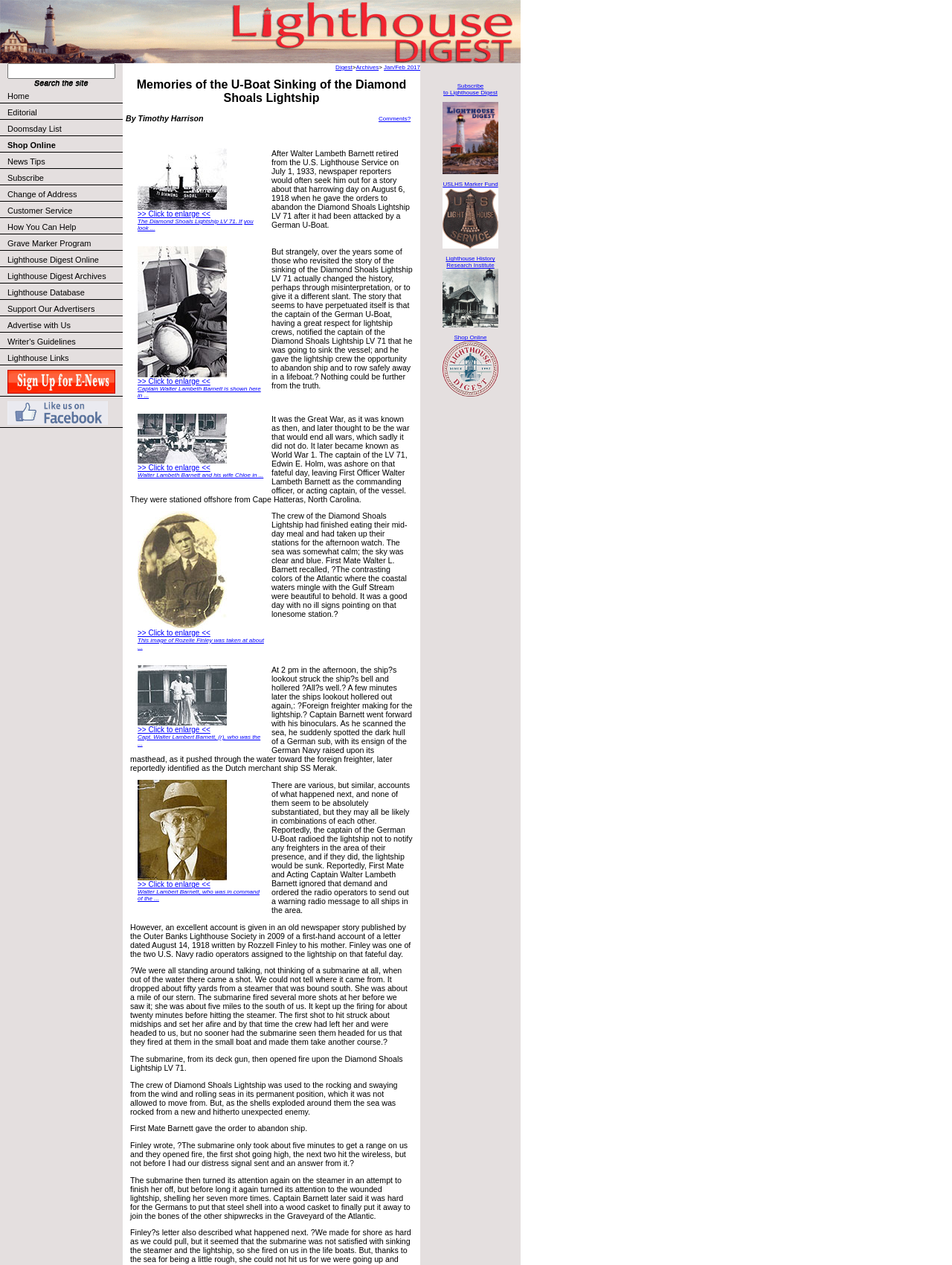Please provide a short answer using a single word or phrase for the question:
What is the name of the lightship mentioned in the article?

Diamond Shoals Lightship LV 71